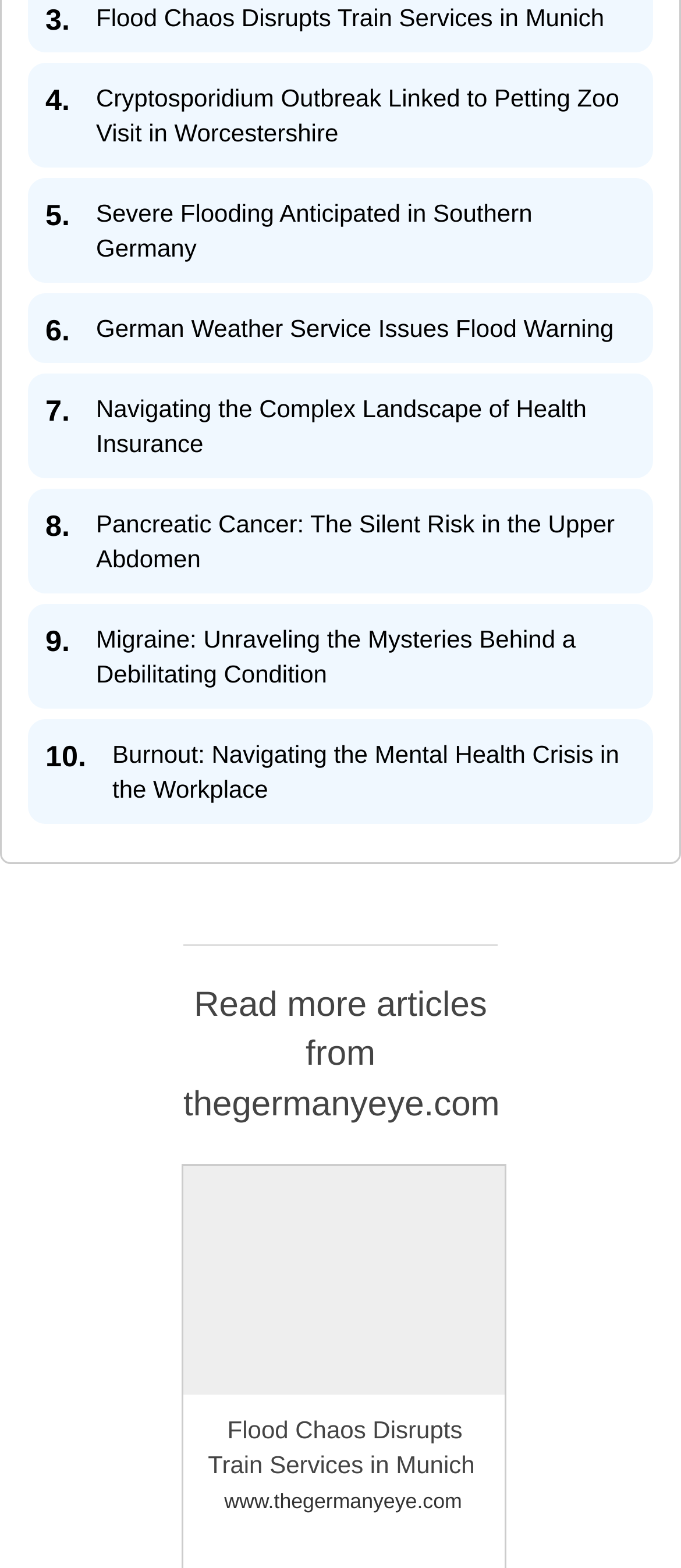Observe the image and answer the following question in detail: What is the topic of the third article?

The third article's title is 'Unveiling the Value of Health Insurance for Individuals and Families', which suggests that the topic is related to health insurance and its value for individuals and families.